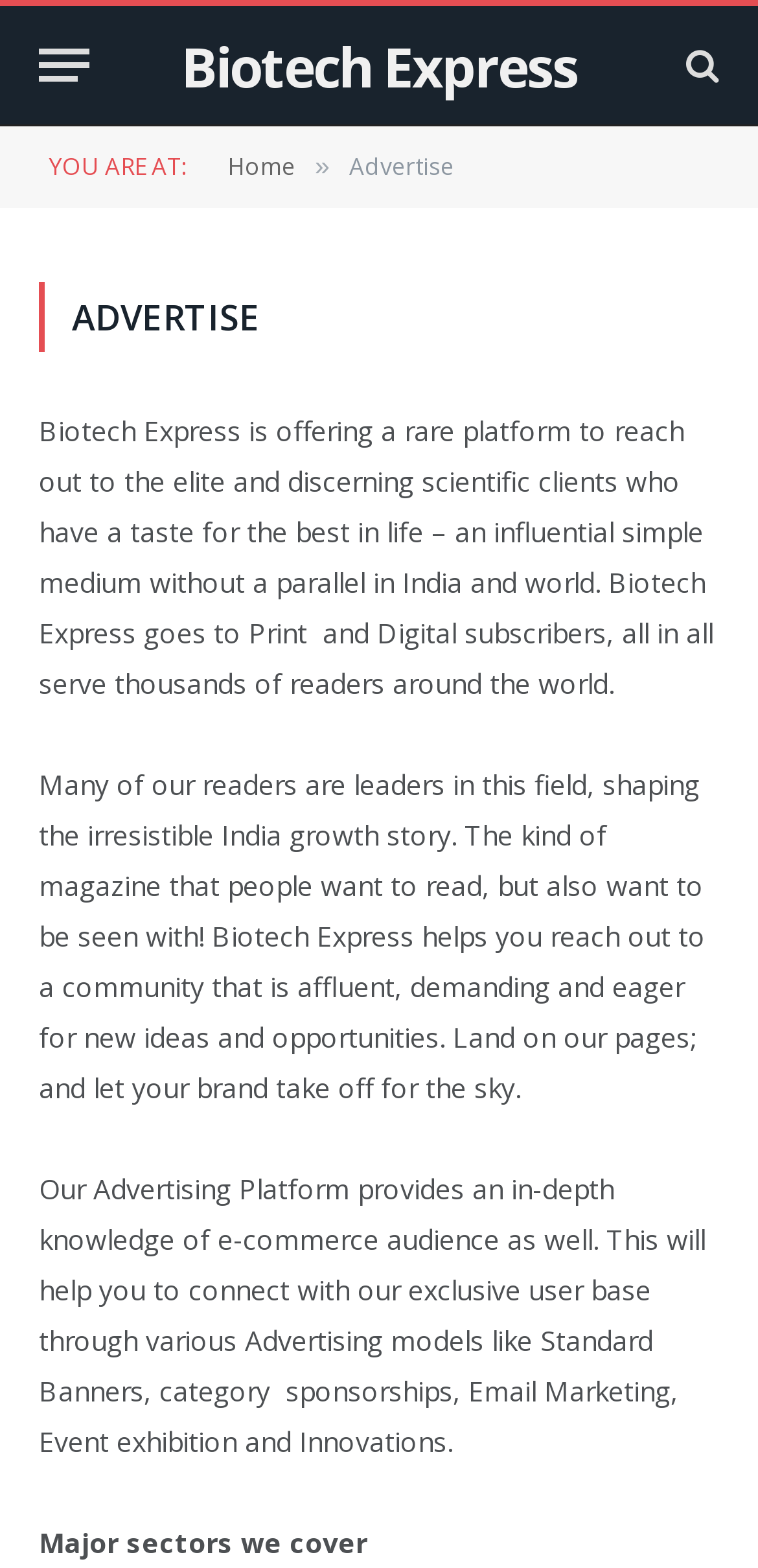Please answer the following question as detailed as possible based on the image: 
What is Biotech Express?

Based on the webpage content, Biotech Express is a magazine that goes to print and digital subscribers, serving thousands of readers around the world. It is a platform that offers advertising opportunities to reach out to elite and discerning scientific clients.